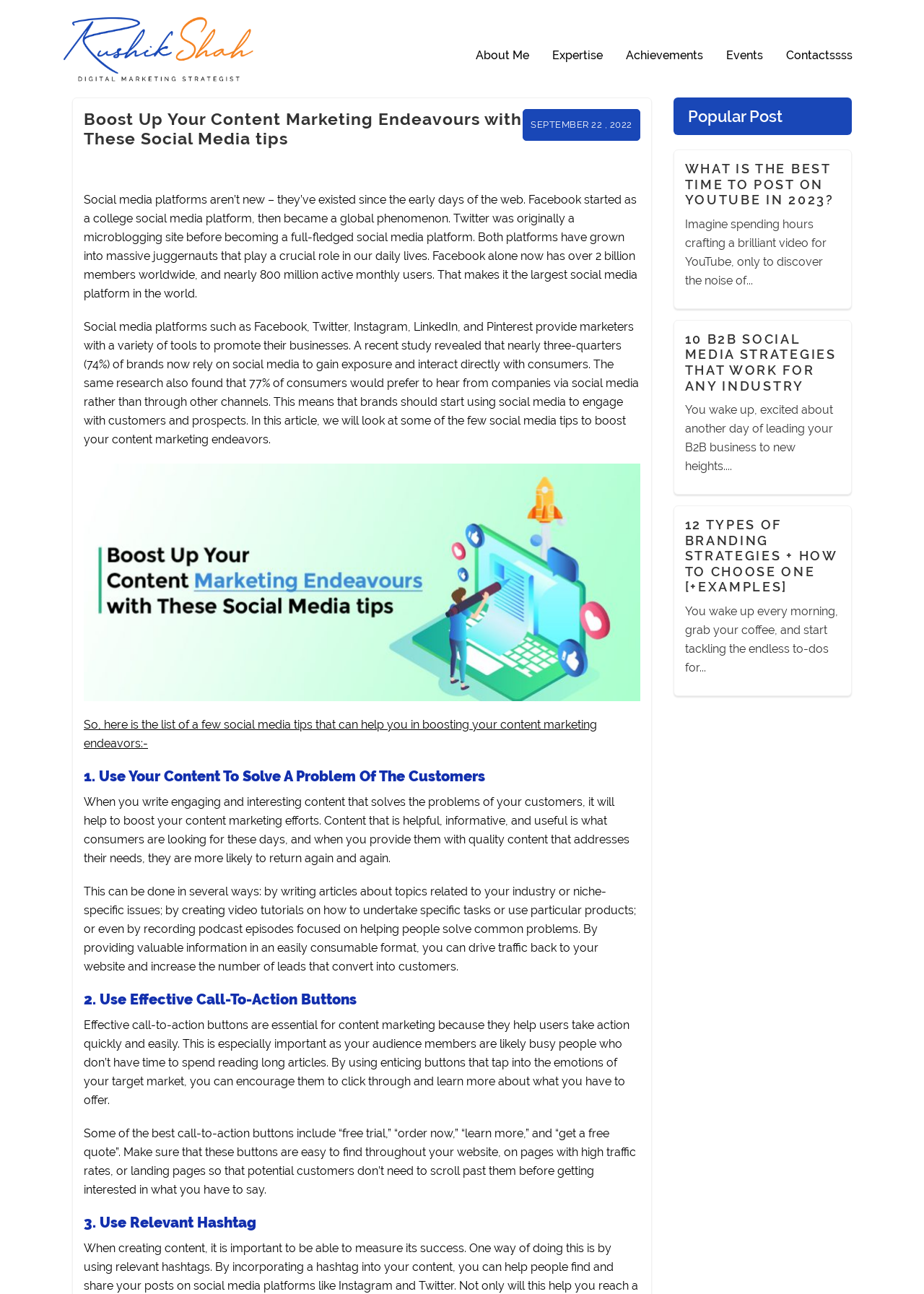Can you find and provide the main heading text of this webpage?

Boost Up Your Content Marketing Endeavours with These Social Media tips